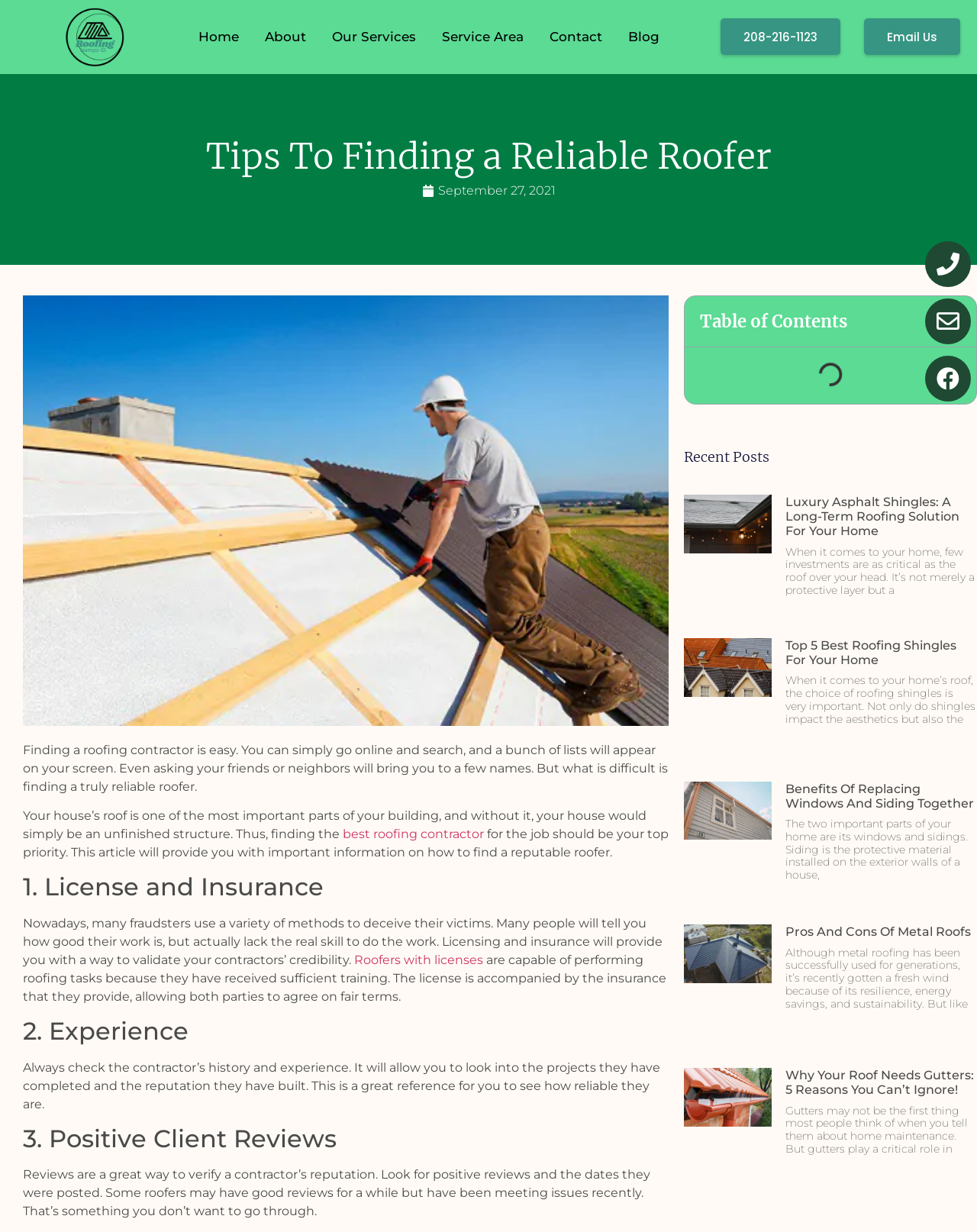Determine the bounding box coordinates of the clickable region to execute the instruction: "Click the 'Phone' link". The coordinates should be four float numbers between 0 and 1, denoted as [left, top, right, bottom].

[0.947, 0.196, 0.993, 0.233]